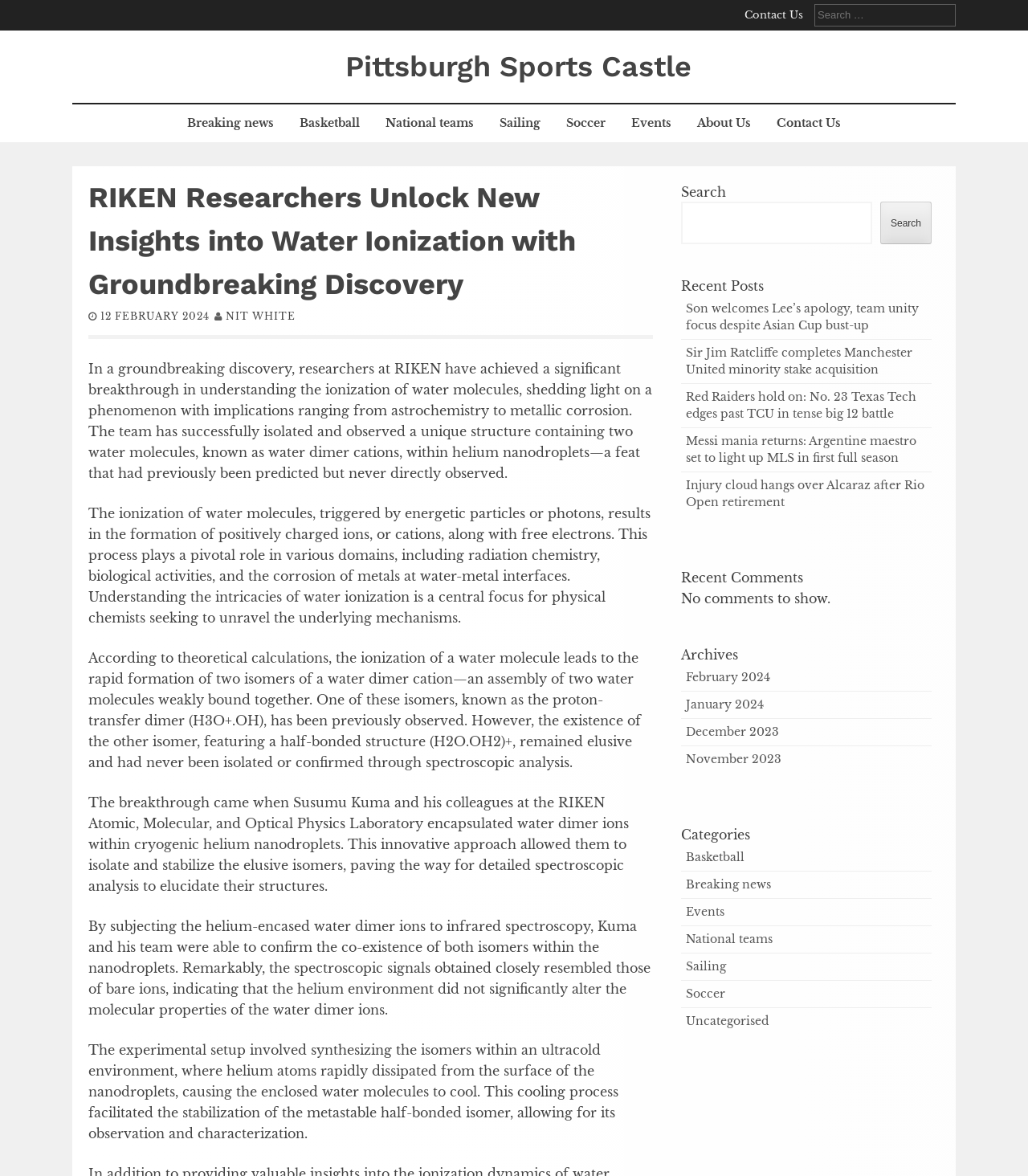Please specify the bounding box coordinates for the clickable region that will help you carry out the instruction: "Search for something".

[0.792, 0.003, 0.93, 0.022]